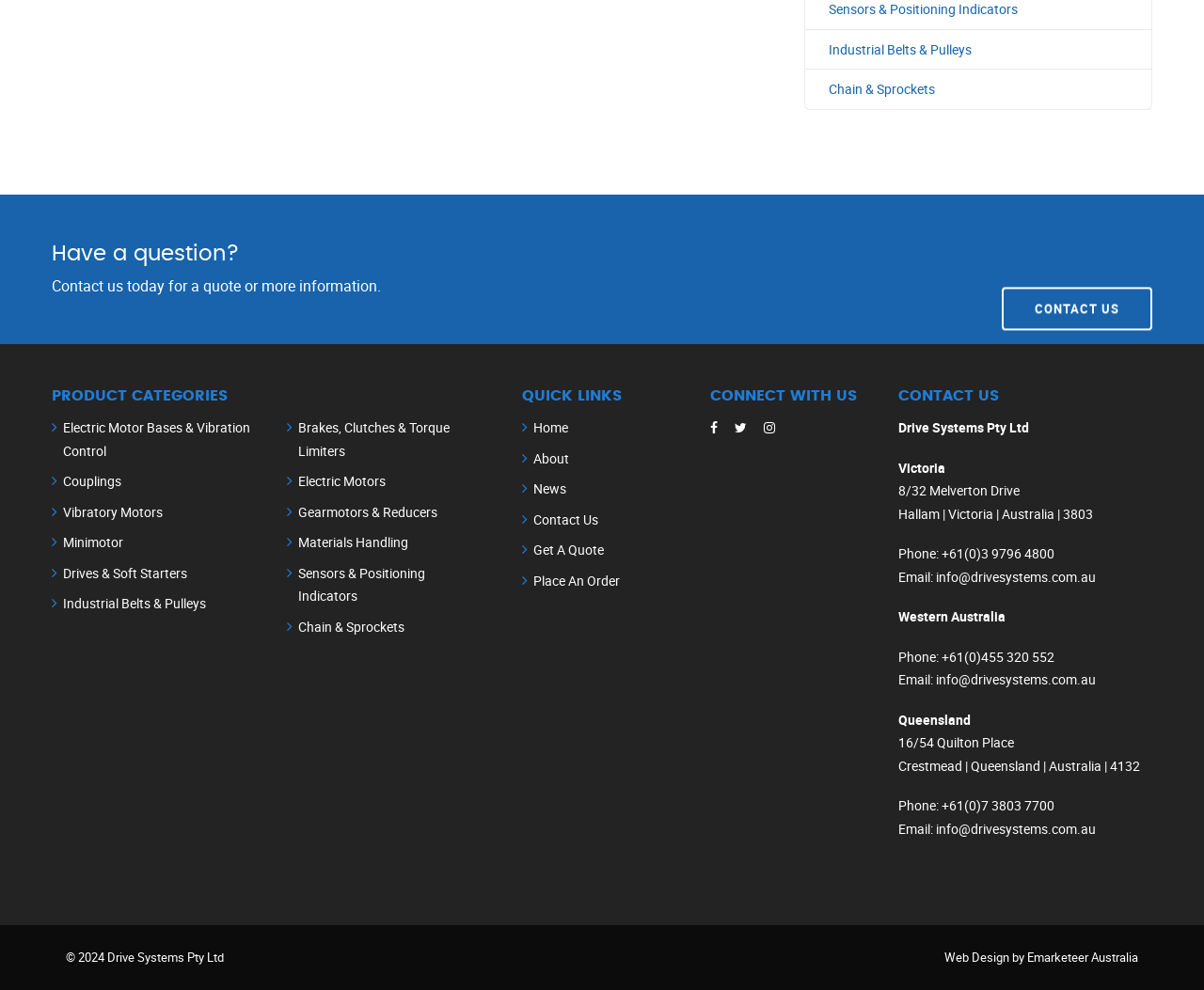What is the email address for contact?
Examine the image and give a concise answer in one word or a short phrase.

info@drivesystems.com.au